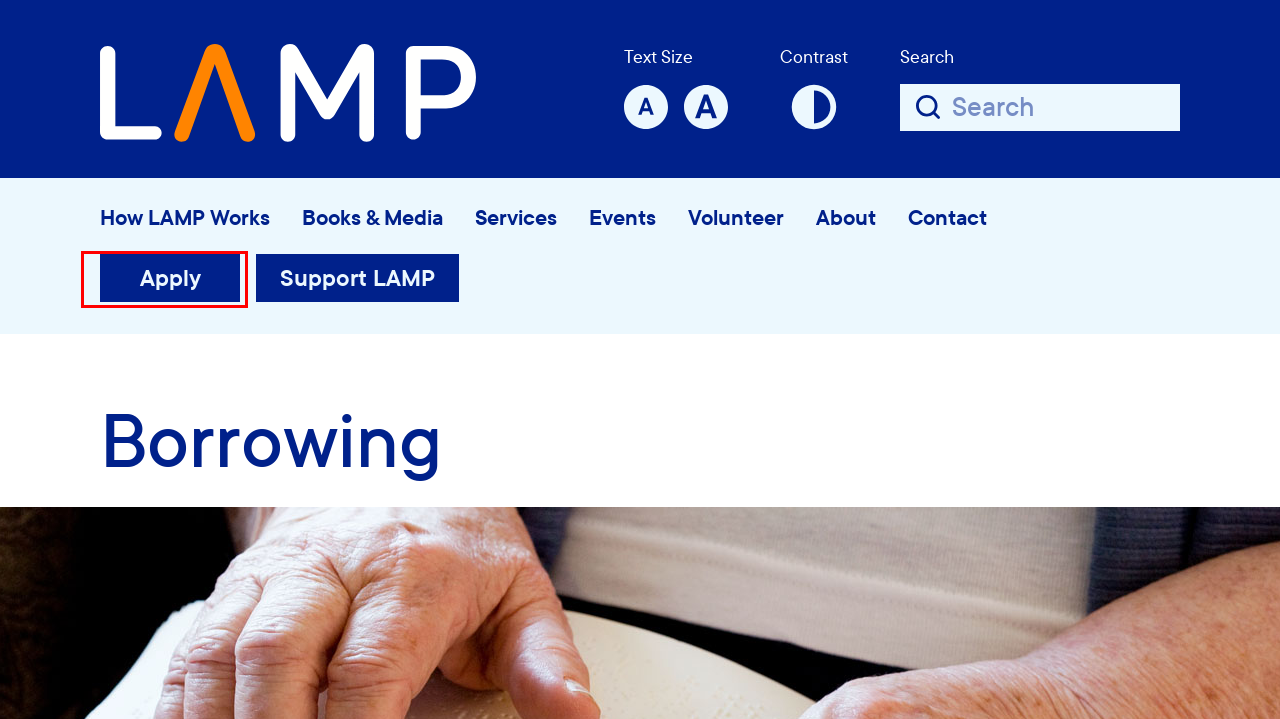Look at the given screenshot of a webpage with a red rectangle bounding box around a UI element. Pick the description that best matches the new webpage after clicking the element highlighted. The descriptions are:
A. History | LAMP
B. Tech Training | LAMP
C. Find Books & Media | LAMP
D. Events | LAMP
E. Eligibility | LAMP
F. Recommend a Book | LAMP
G. What LAMP Offers | LAMP
H. Books Recorded at LAMP | LAMP

E